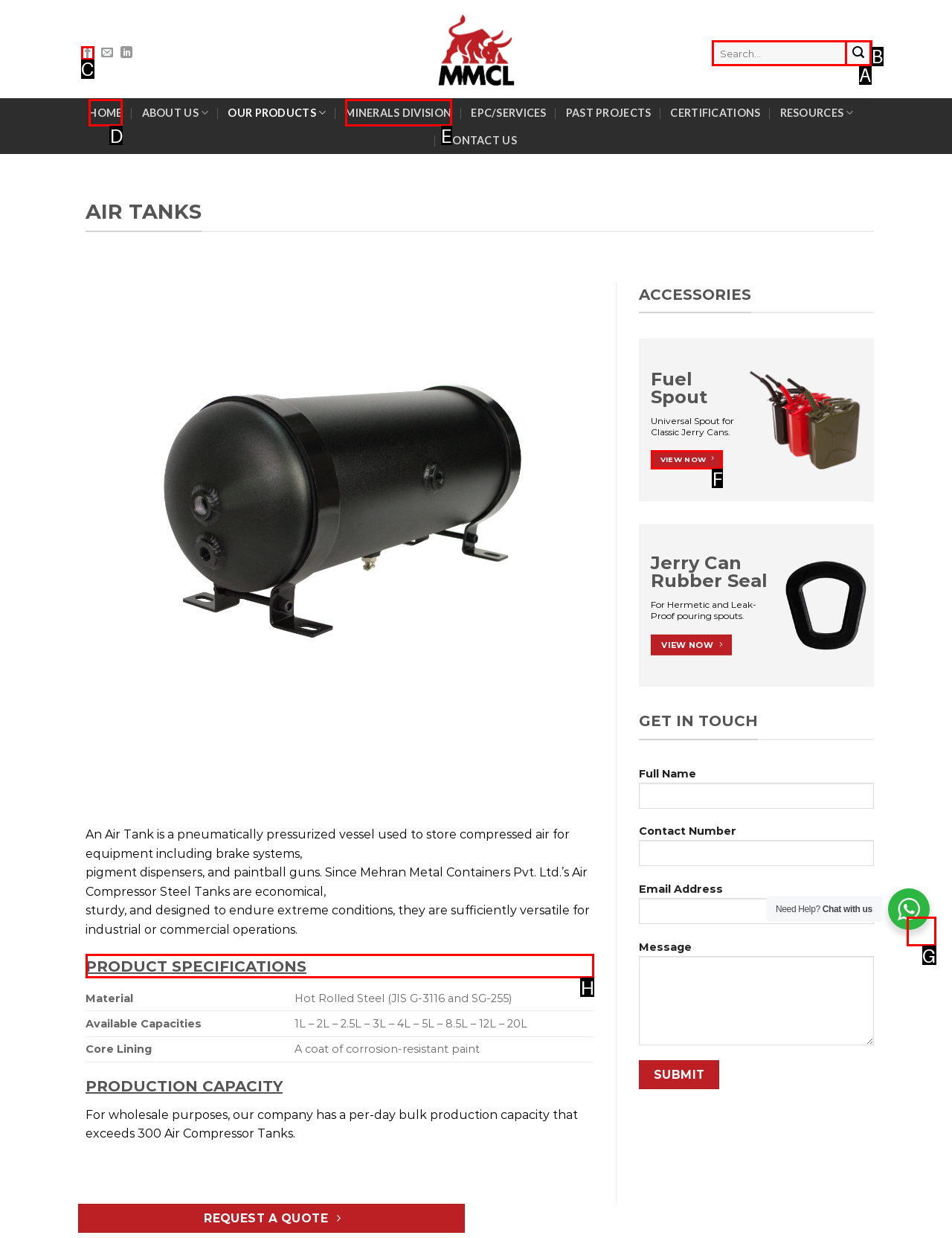Provide the letter of the HTML element that you need to click on to perform the task: View Air Tanks product specifications.
Answer with the letter corresponding to the correct option.

H